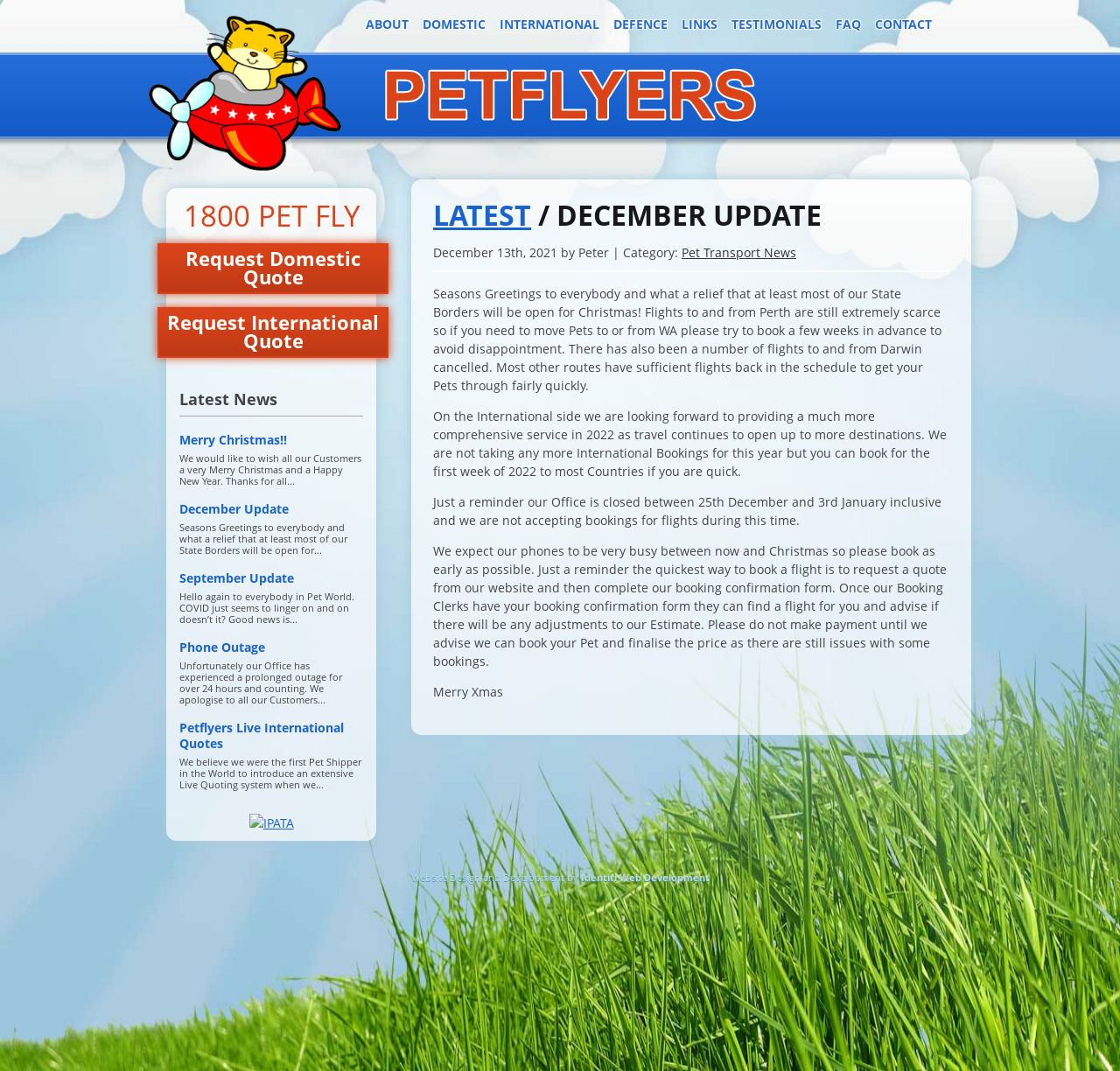From the element description: "alt="Petflyers | Pet Transportation"", extract the bounding box coordinates of the UI element. The coordinates should be expressed as four float numbers between 0 and 1, in the order [left, top, right, bottom].

[0.32, 0.101, 0.675, 0.117]